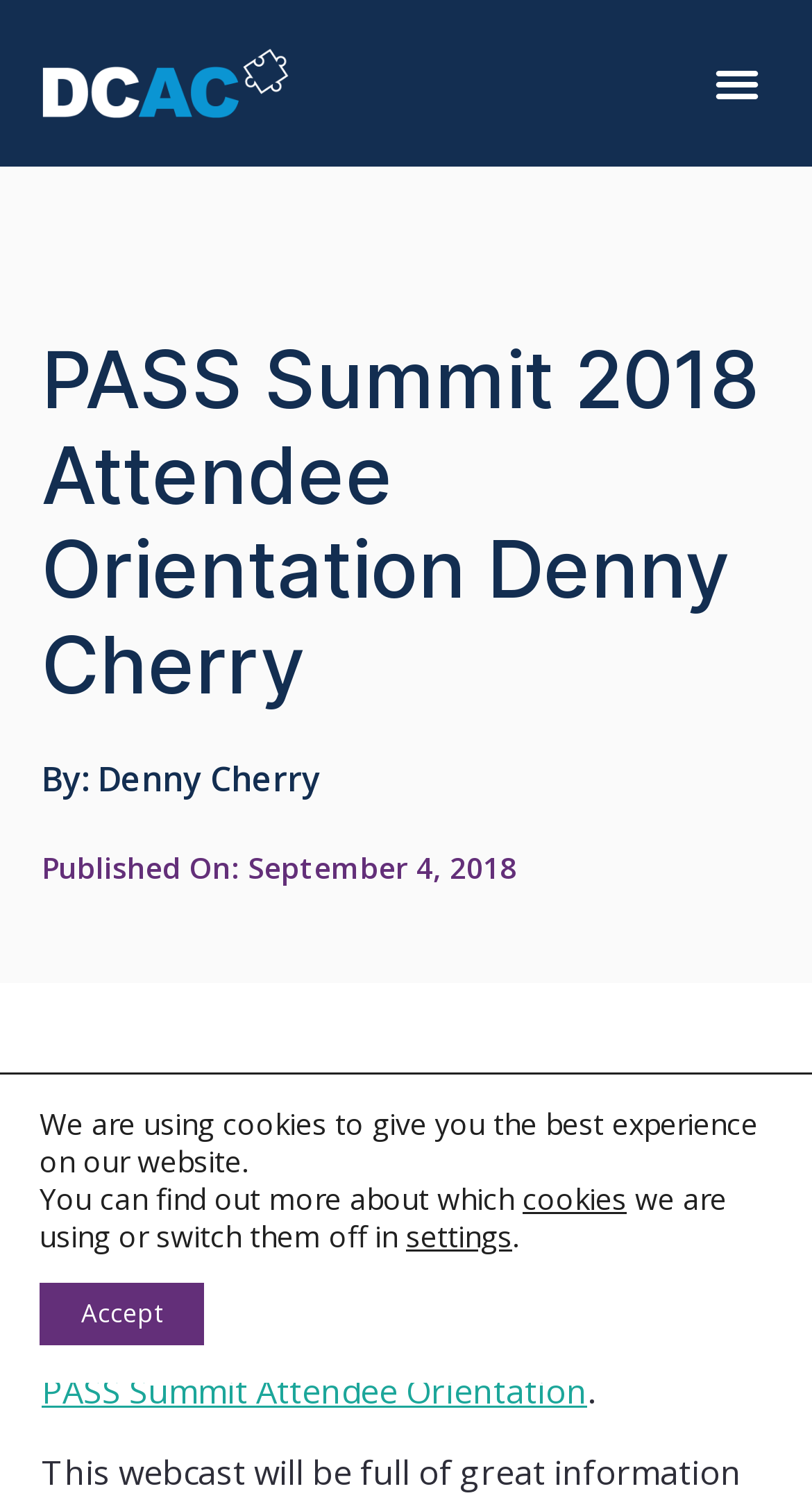Can you specify the bounding box coordinates of the area that needs to be clicked to fulfill the following instruction: "Click the Home button"?

[0.05, 0.032, 0.41, 0.079]